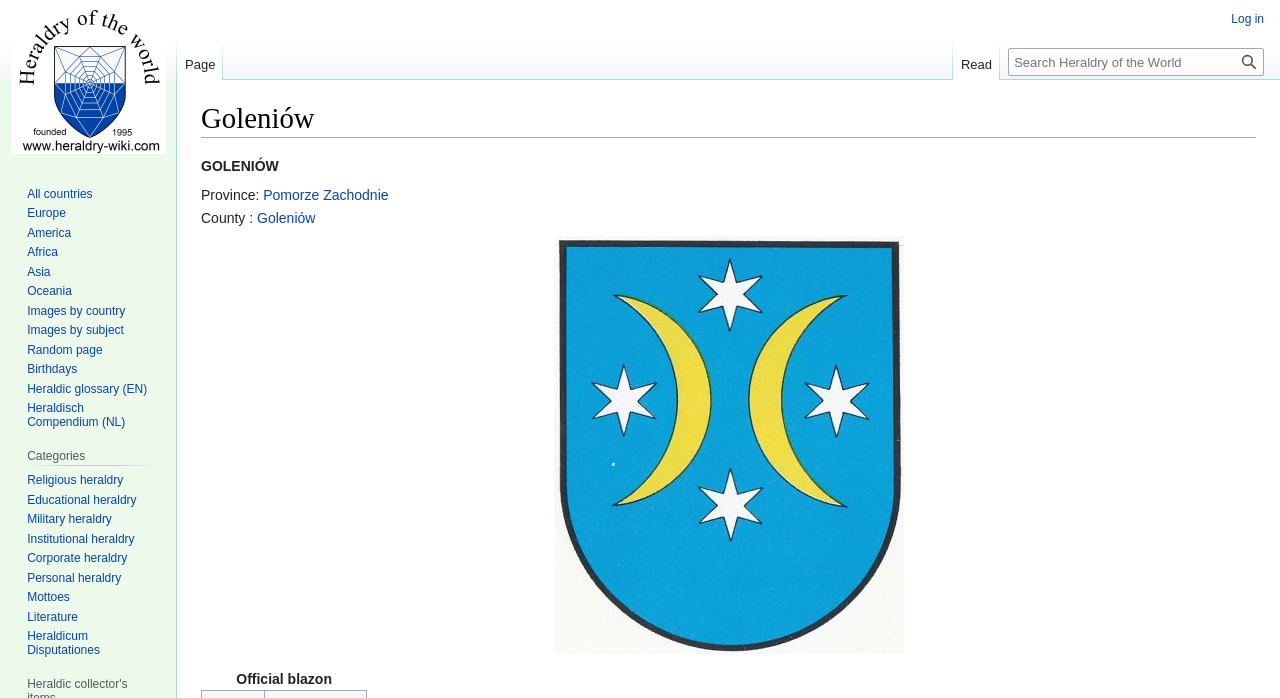Provide the bounding box coordinates of the HTML element this sentence describes: "title="Visit the main page"".

[0.006, 0.0, 0.131, 0.229]